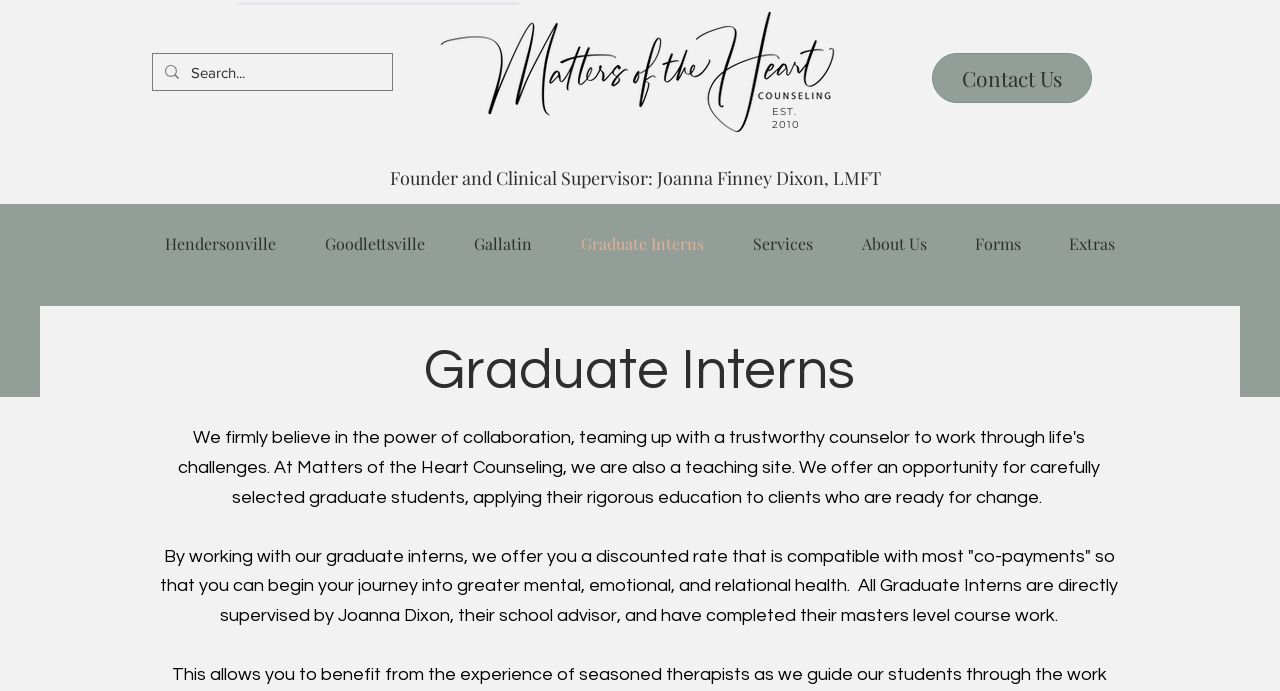Specify the bounding box coordinates of the area to click in order to execute this command: 'go to Graduate Interns page'. The coordinates should consist of four float numbers ranging from 0 to 1, and should be formatted as [left, top, right, bottom].

[0.434, 0.305, 0.569, 0.399]